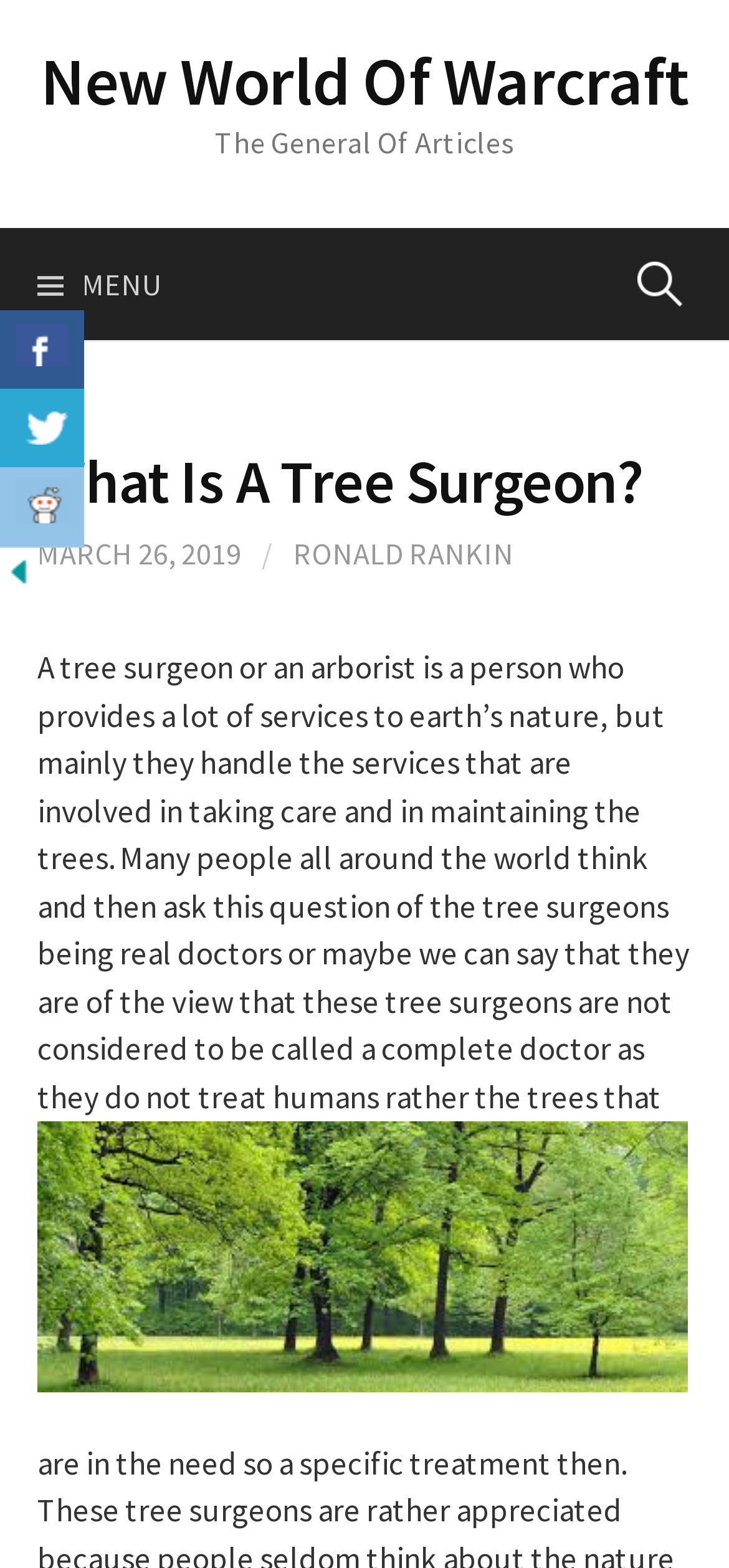Who is the author of this article?
Based on the content of the image, thoroughly explain and answer the question.

The author of this article is Ronald Rankin, which is mentioned in the link 'RONALD RANKIN' below the heading 'What Is A Tree Surgeon?'.